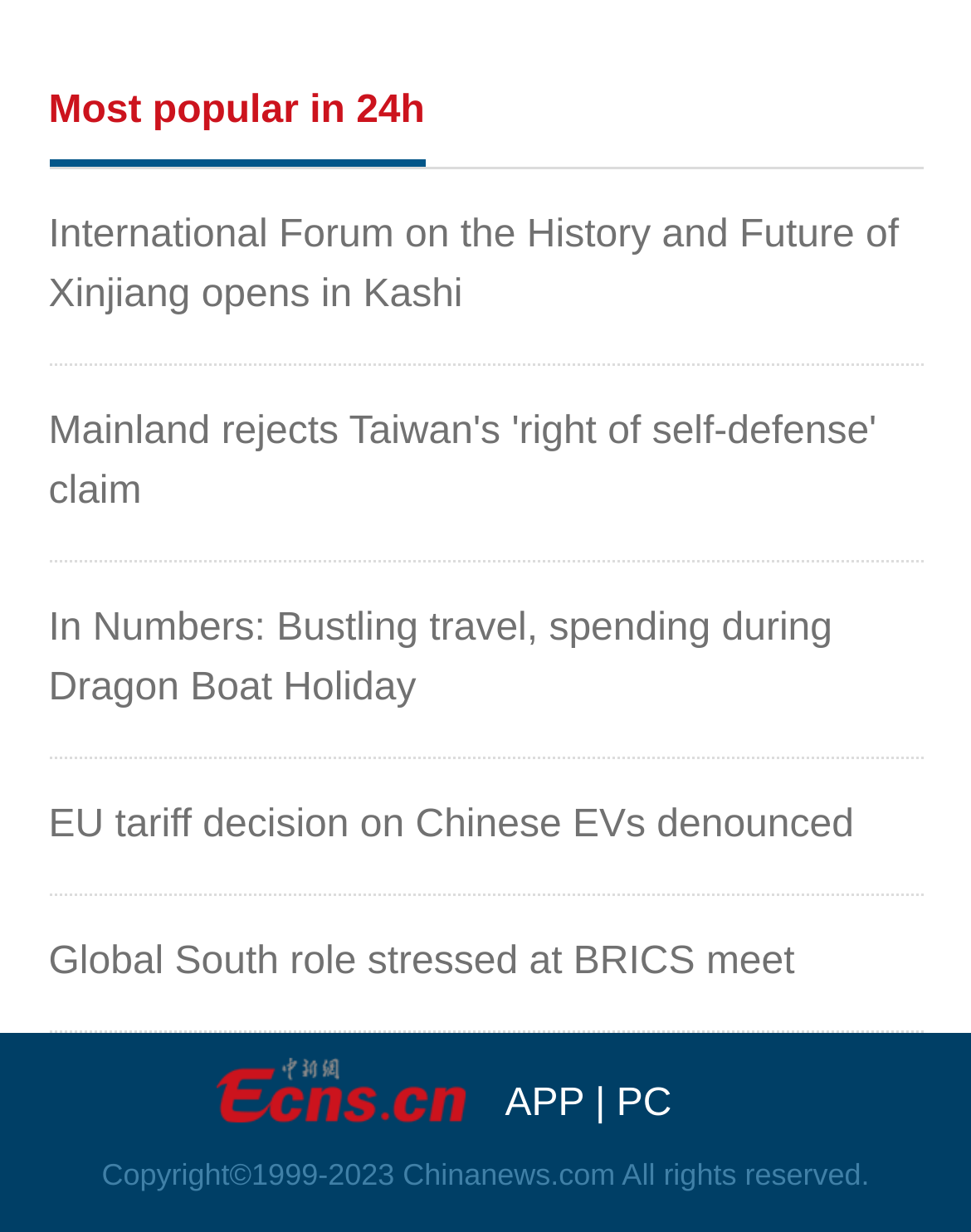Give a concise answer using only one word or phrase for this question:
How many news articles are listed on the webpage?

6